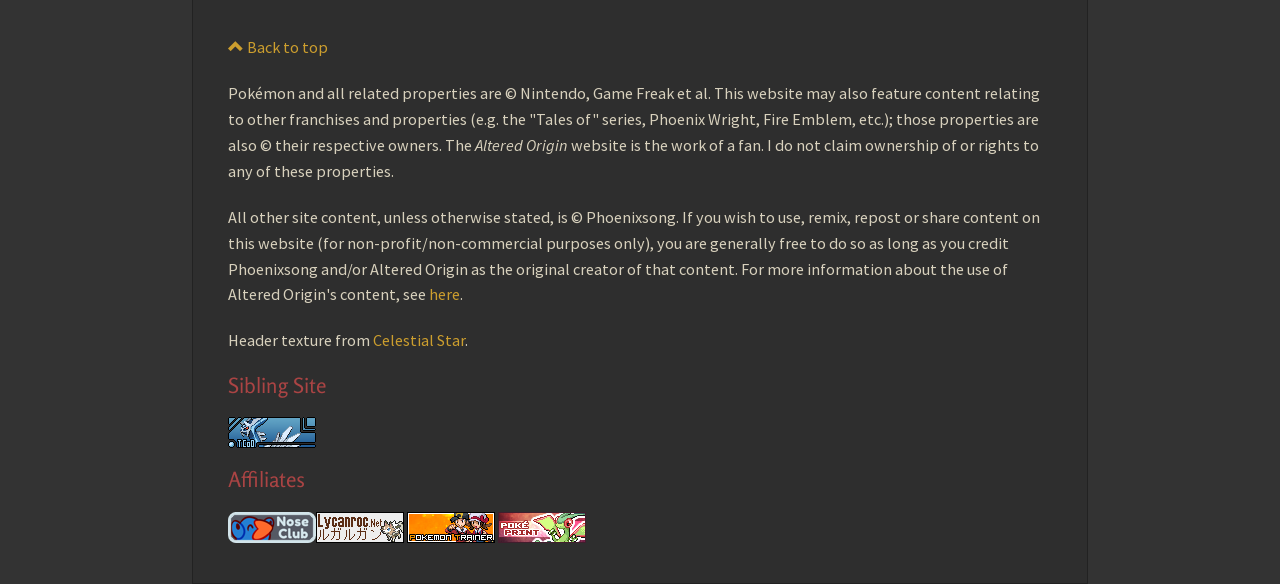Pinpoint the bounding box coordinates of the element to be clicked to execute the instruction: "Read more about Dyson Continues Partnership With Copenhagen Fashion Week".

None